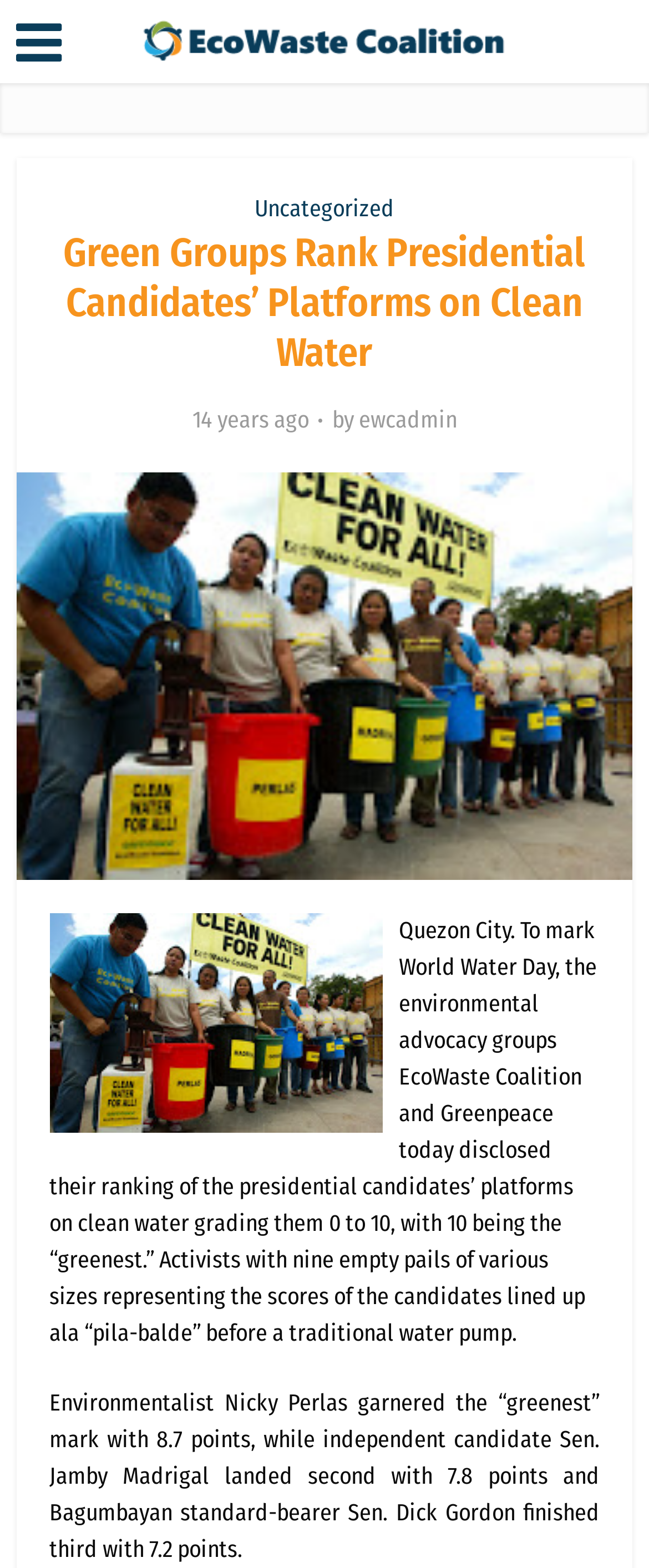Create a detailed summary of the webpage's content and design.

The webpage is about the ranking of presidential candidates' platforms on clean water by environmental advocacy groups EcoWaste Coalition and Greenpeace. At the top left, there is a small icon represented by a link with a Unicode character '\uf0c9'. Next to it, there is a link to 'Ecowaste Coalition' with an accompanying image. 

Below these elements, there is a header section that spans almost the entire width of the page. Within this section, there is a link to 'Uncategorized' on the left, followed by a heading that displays the title of the webpage, 'Green Groups Rank Presidential Candidates’ Platforms on Clean Water'. 

On the right side of the header section, there are three elements arranged vertically. The first is a static text displaying the time '14 years ago', followed by a static text 'by', and then a link to 'ewcadmin'. 

Below the header section, there are two blocks of static text. The first block describes the event where environmental advocacy groups ranked presidential candidates' platforms on clean water, with activists holding empty pails representing the scores of the candidates. The second block lists the top three candidates, with Environmentalist Nicky Perlas garnering the highest score, followed by Sen. Jamby Madrigal and Sen. Dick Gordon.